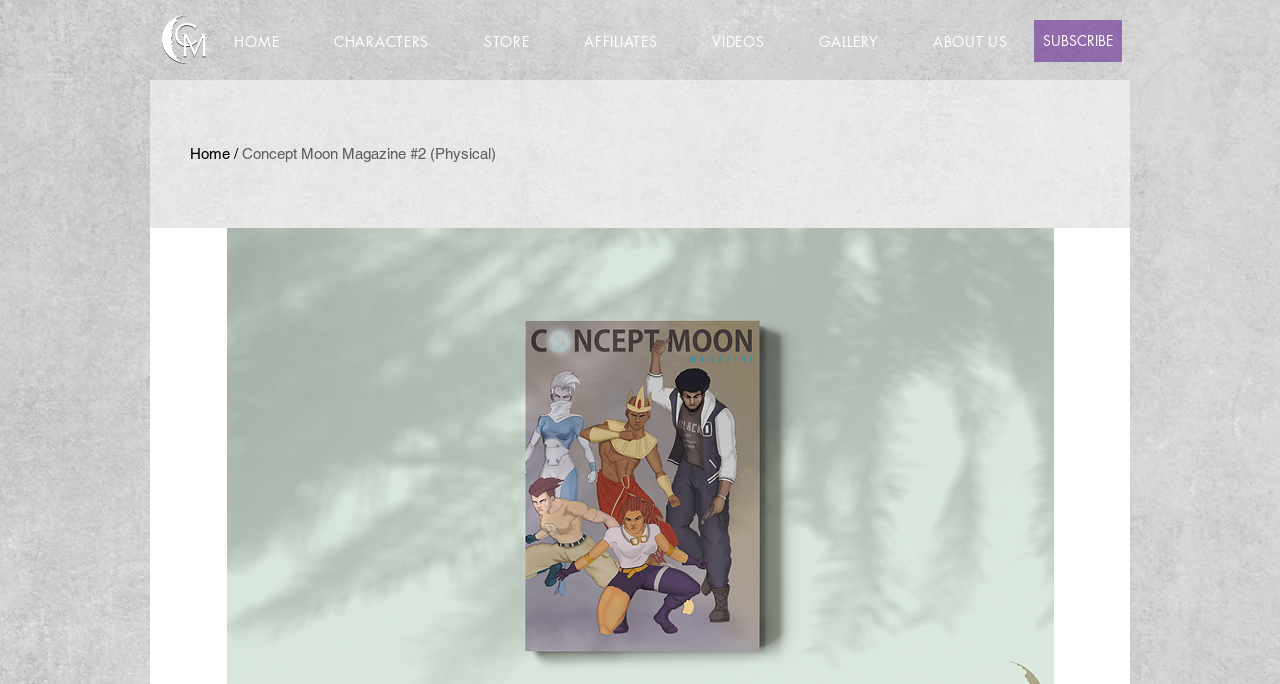What is the name of the magazine?
Answer with a single word or short phrase according to what you see in the image.

Concept Moon Magazine